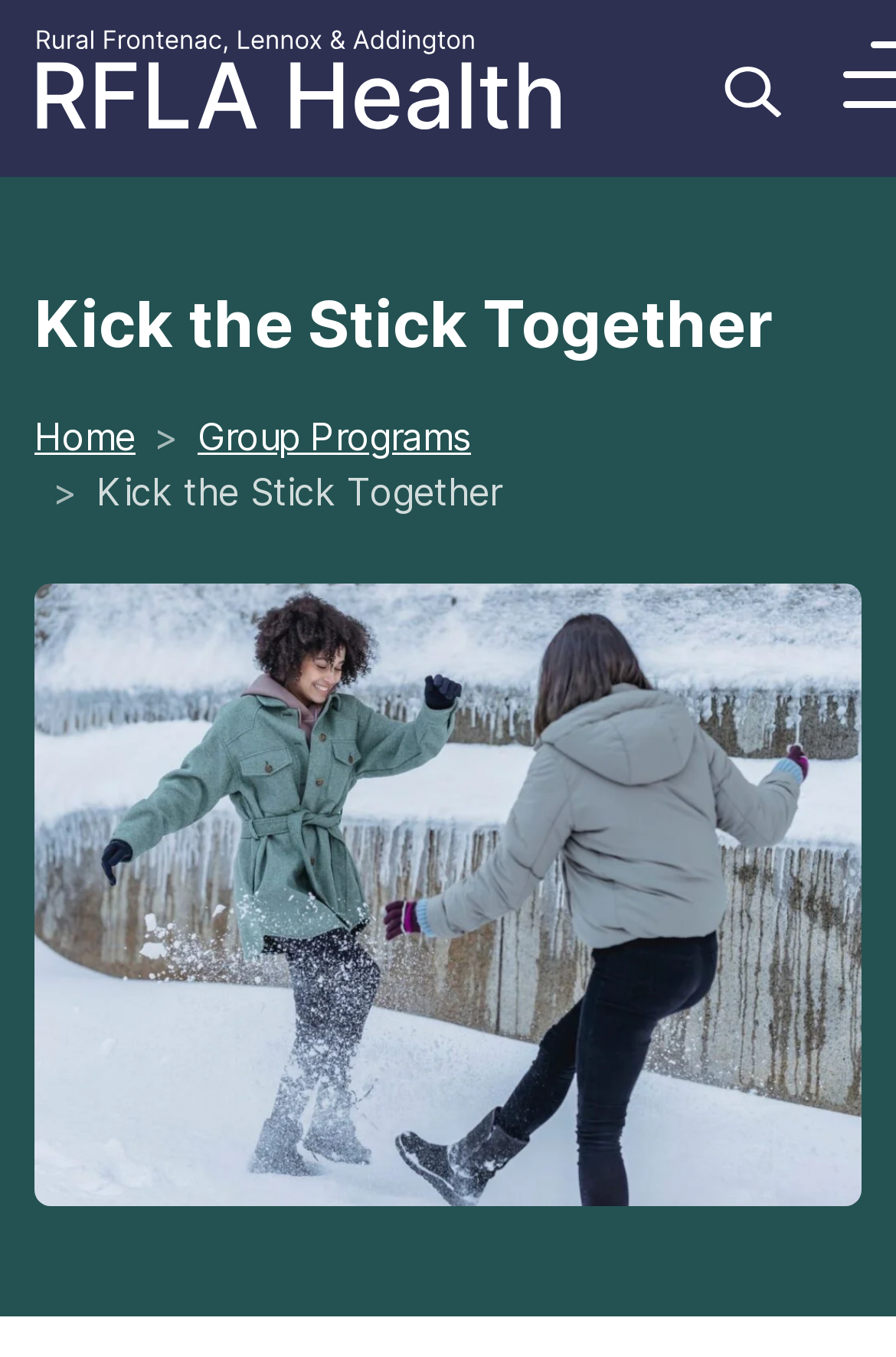Identify the bounding box coordinates for the UI element described as follows: Mark Moxon. Use the format (top-left x, top-left y, bottom-right x, bottom-right y) and ensure all values are floating point numbers between 0 and 1.

None